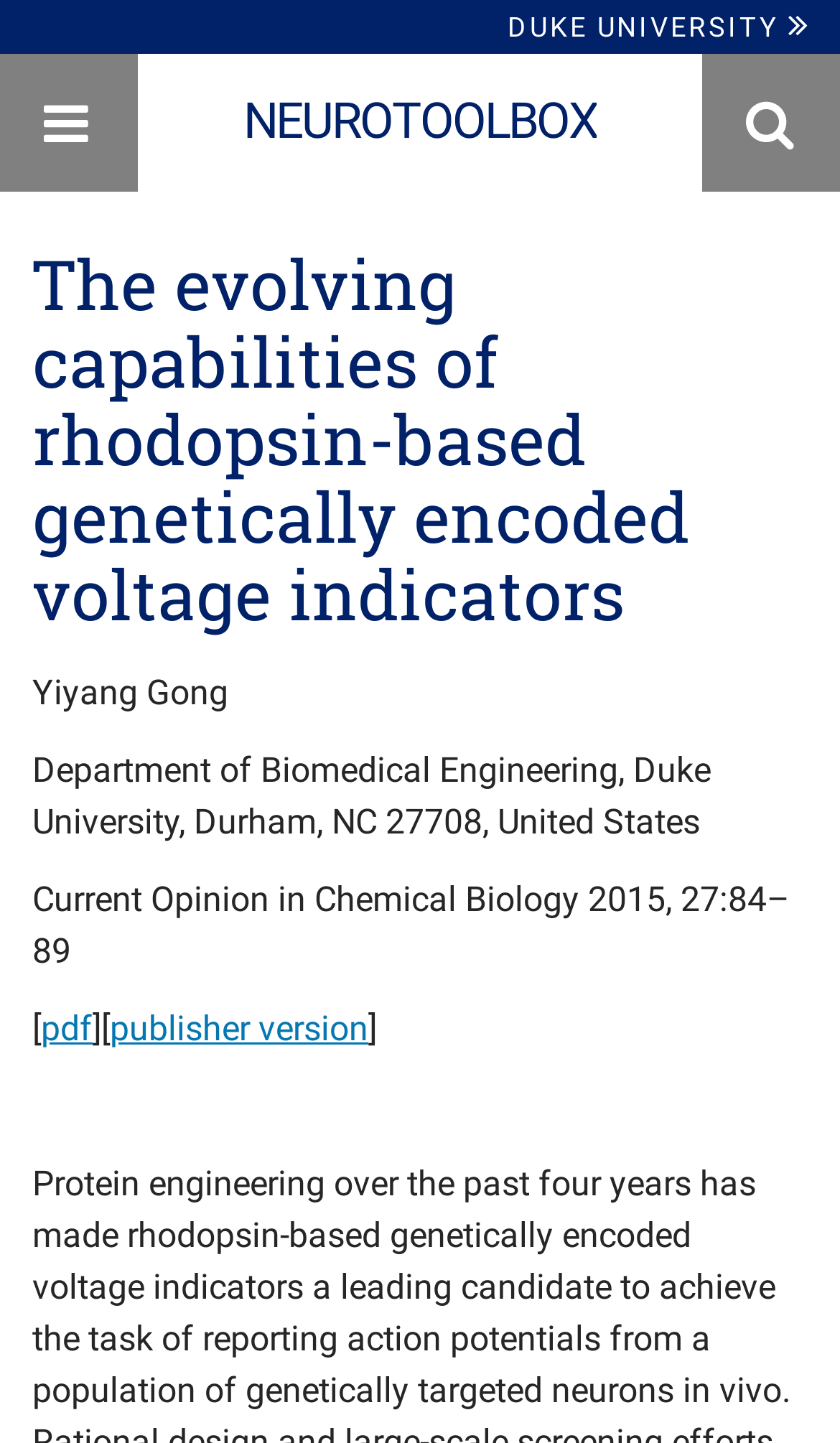Answer the question using only a single word or phrase: 
How many links are there in the top navigation bar?

4